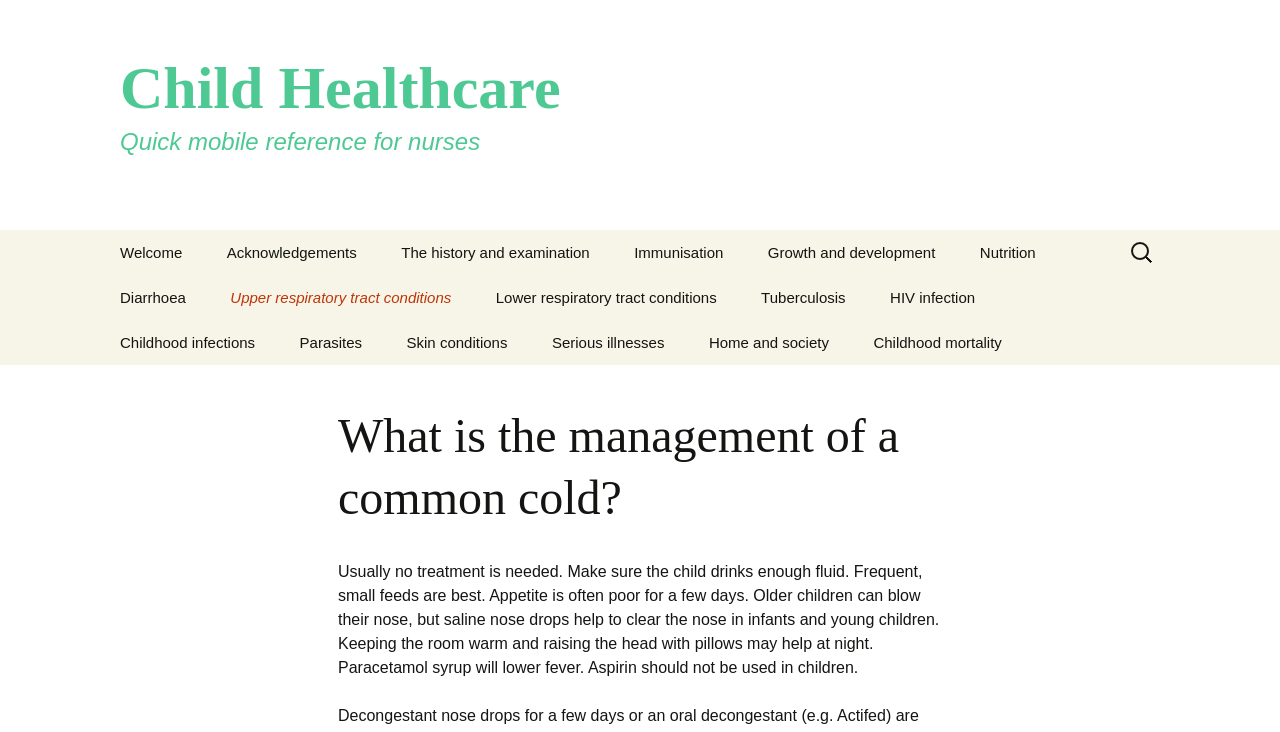How many links are there under 'Immunisation'?
Refer to the screenshot and respond with a concise word or phrase.

7